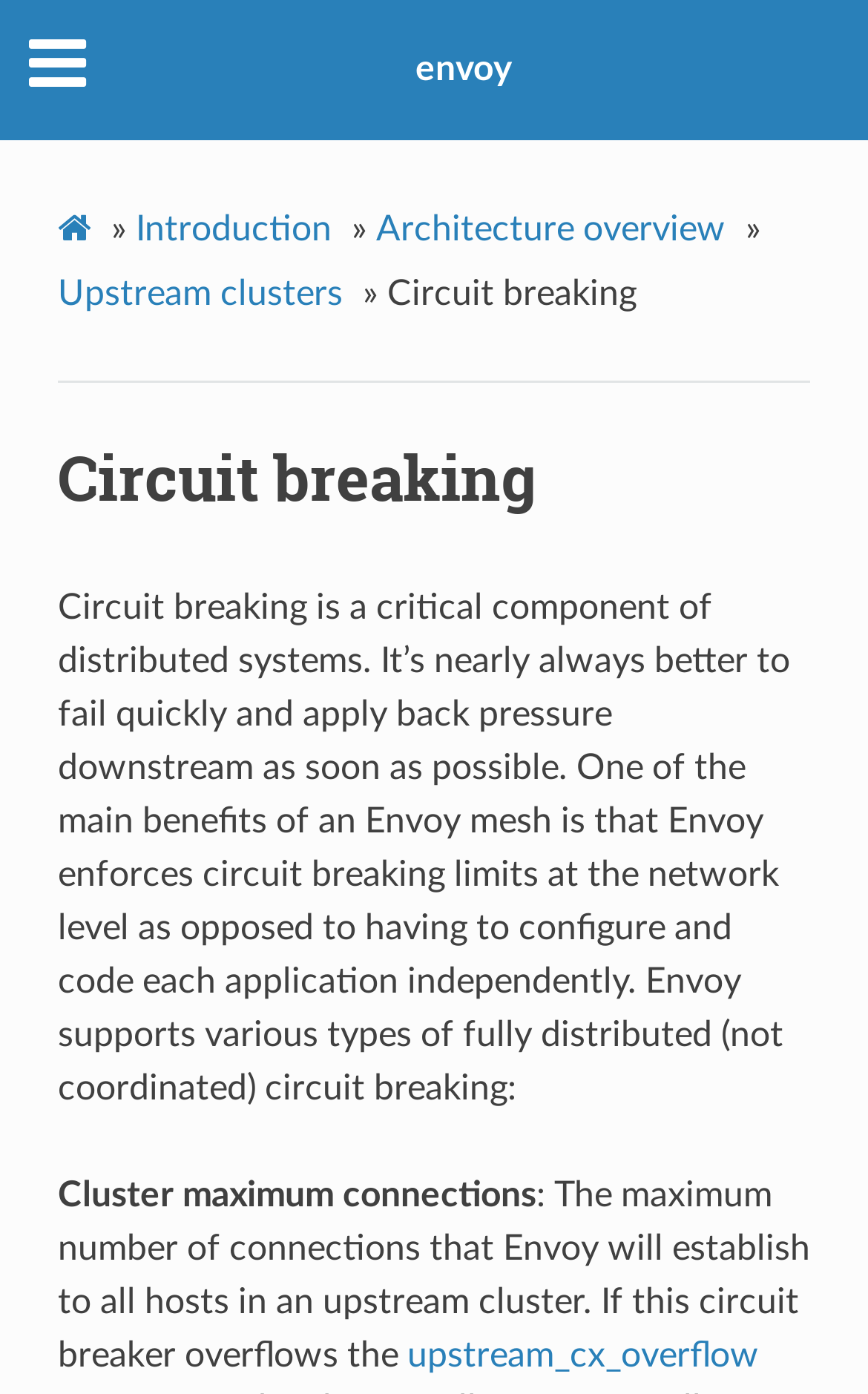Give a detailed account of the webpage.

The webpage is about Circuit Breaking in Envoy tag-v1.19.5 documentation. At the top, there is a navigation bar with a link to "envoy" located almost at the center. Below the navigation bar, there is another navigation section with breadcrumbs, which includes a home icon, followed by links to "Introduction", "Architecture overview", "Upstream clusters", and the current page "Circuit breaking". 

A horizontal separator is placed below the breadcrumbs navigation. The main content of the page starts with a heading "Circuit breaking" that spans almost the entire width of the page. Below the heading, there is a paragraph of text that explains the importance of circuit breaking in distributed systems and how Envoy enforces circuit breaking limits at the network level.

Further down, there are two sections of text, one with the title "Cluster maximum connections" and another that explains the consequence of the circuit breaker overflowing. The latter section includes a link to "upstream_cx_overflow". Overall, the page has a simple layout with a focus on presenting information about circuit breaking in Envoy.